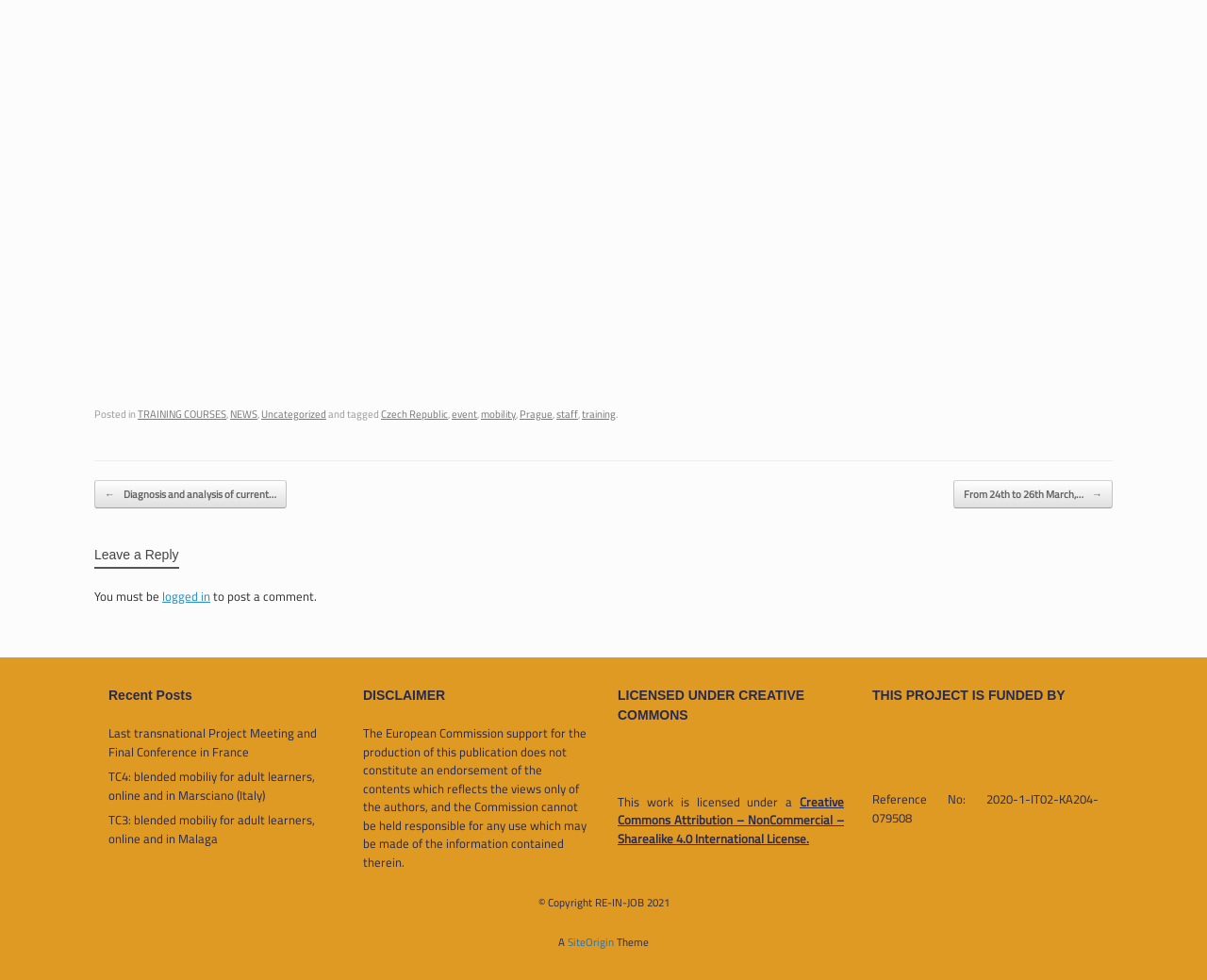Please specify the bounding box coordinates in the format (top-left x, top-left y, bottom-right x, bottom-right y), with values ranging from 0 to 1. Identify the bounding box for the UI component described as follows: Uncategorized

[0.216, 0.413, 0.27, 0.432]